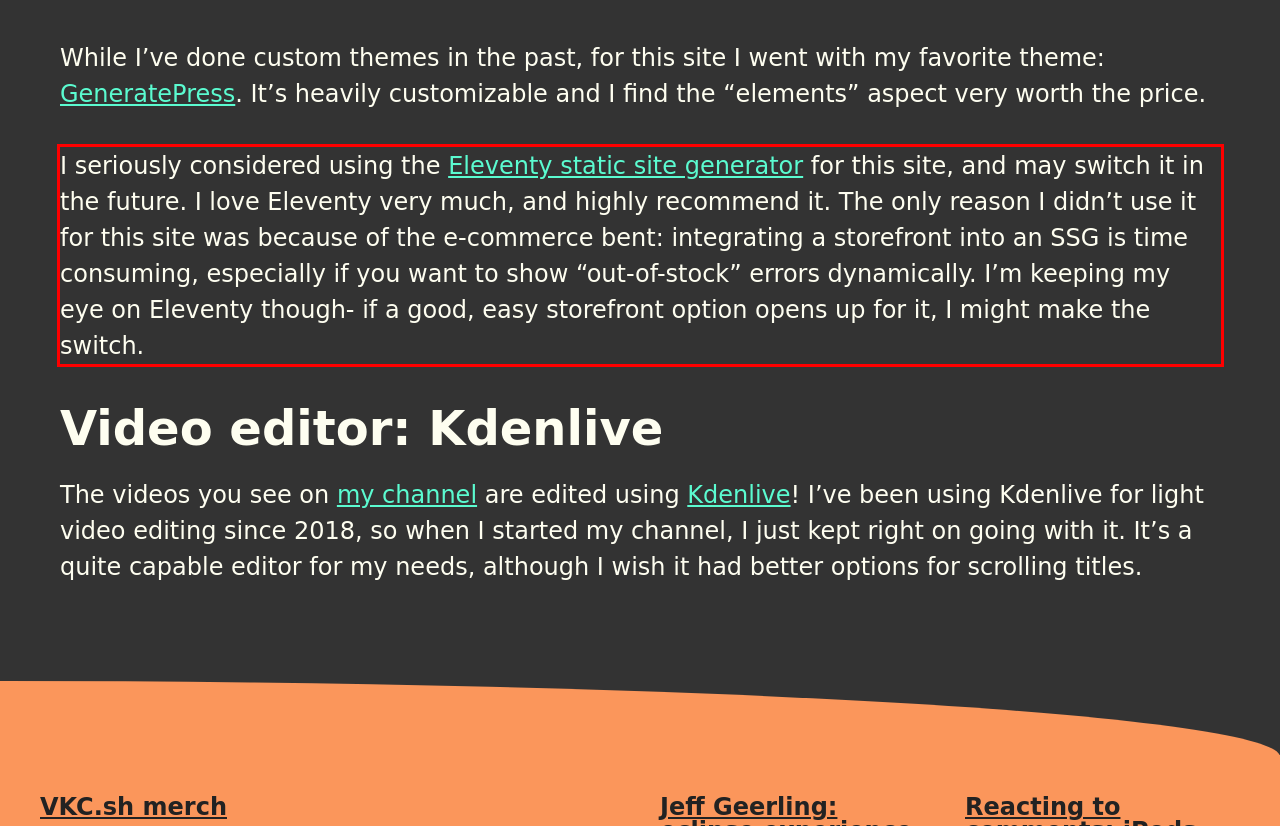Identify the red bounding box in the webpage screenshot and perform OCR to generate the text content enclosed.

I seriously considered using the Eleventy static site generator for this site, and may switch it in the future. I love Eleventy very much, and highly recommend it. The only reason I didn’t use it for this site was because of the e-commerce bent: integrating a storefront into an SSG is time consuming, especially if you want to show “out-of-stock” errors dynamically. I’m keeping my eye on Eleventy though- if a good, easy storefront option opens up for it, I might make the switch.